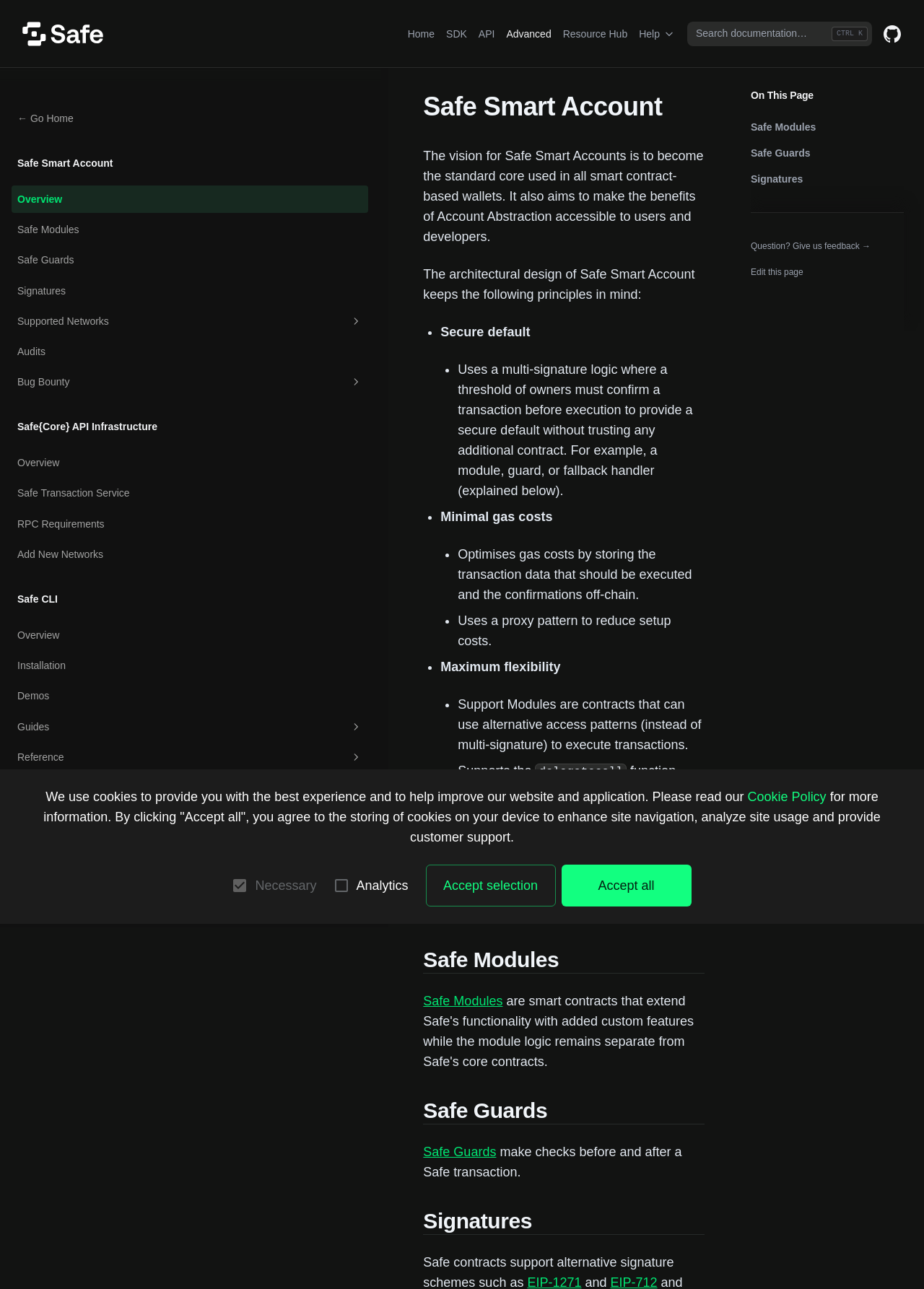Please examine the image and answer the question with a detailed explanation:
What is the purpose of the 'Safe Transaction Service'?

Based on the webpage's content, specifically the link 'Safe Transaction Service', it is not explicitly stated what the purpose of the 'Safe Transaction Service' is. Therefore, it cannot be determined from the given webpage.